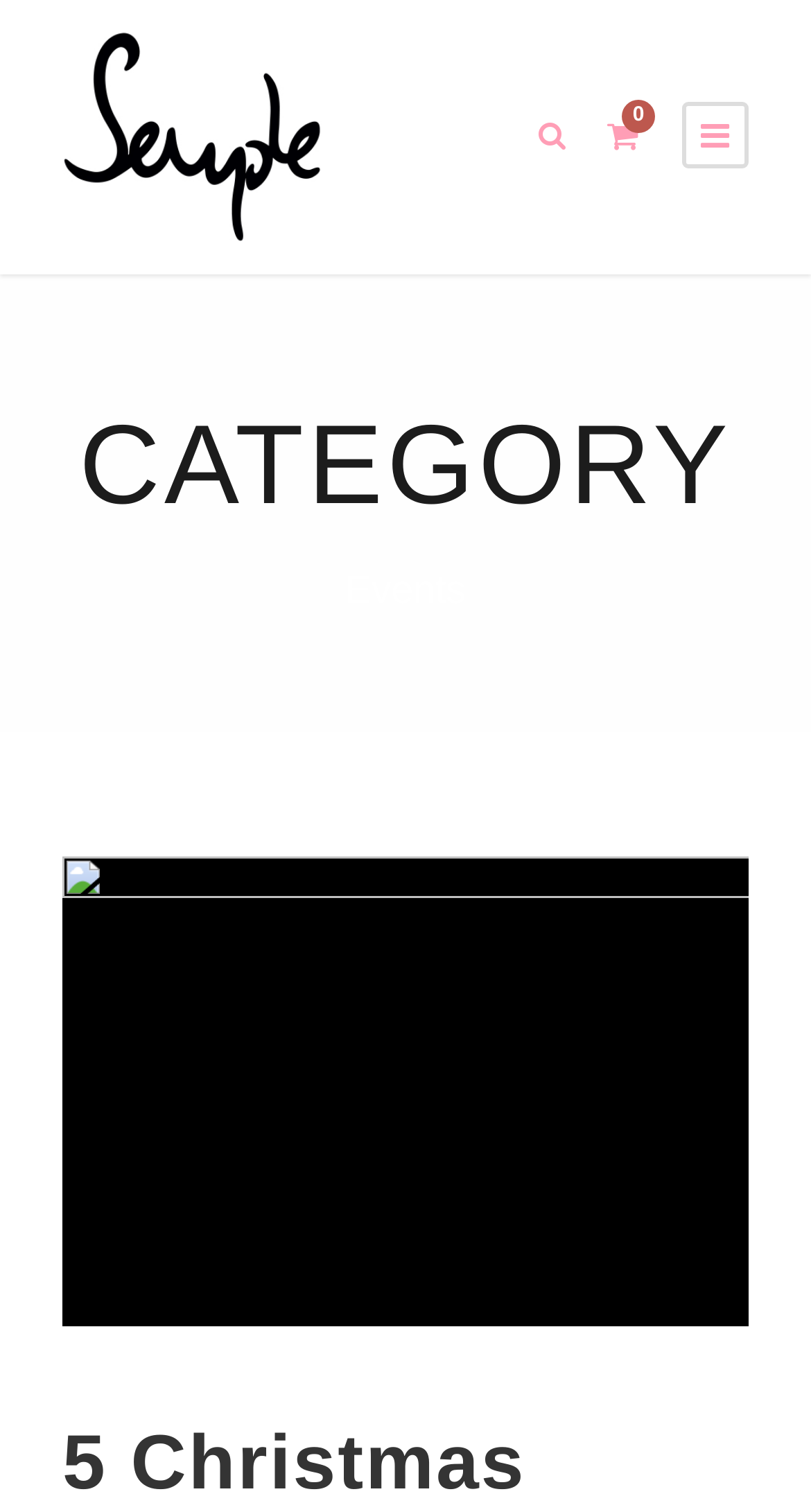What is the text of the second link?
Provide a well-explained and detailed answer to the question.

The second link on the webpage has no text, but it contains an icon represented by the Unicode character ''.